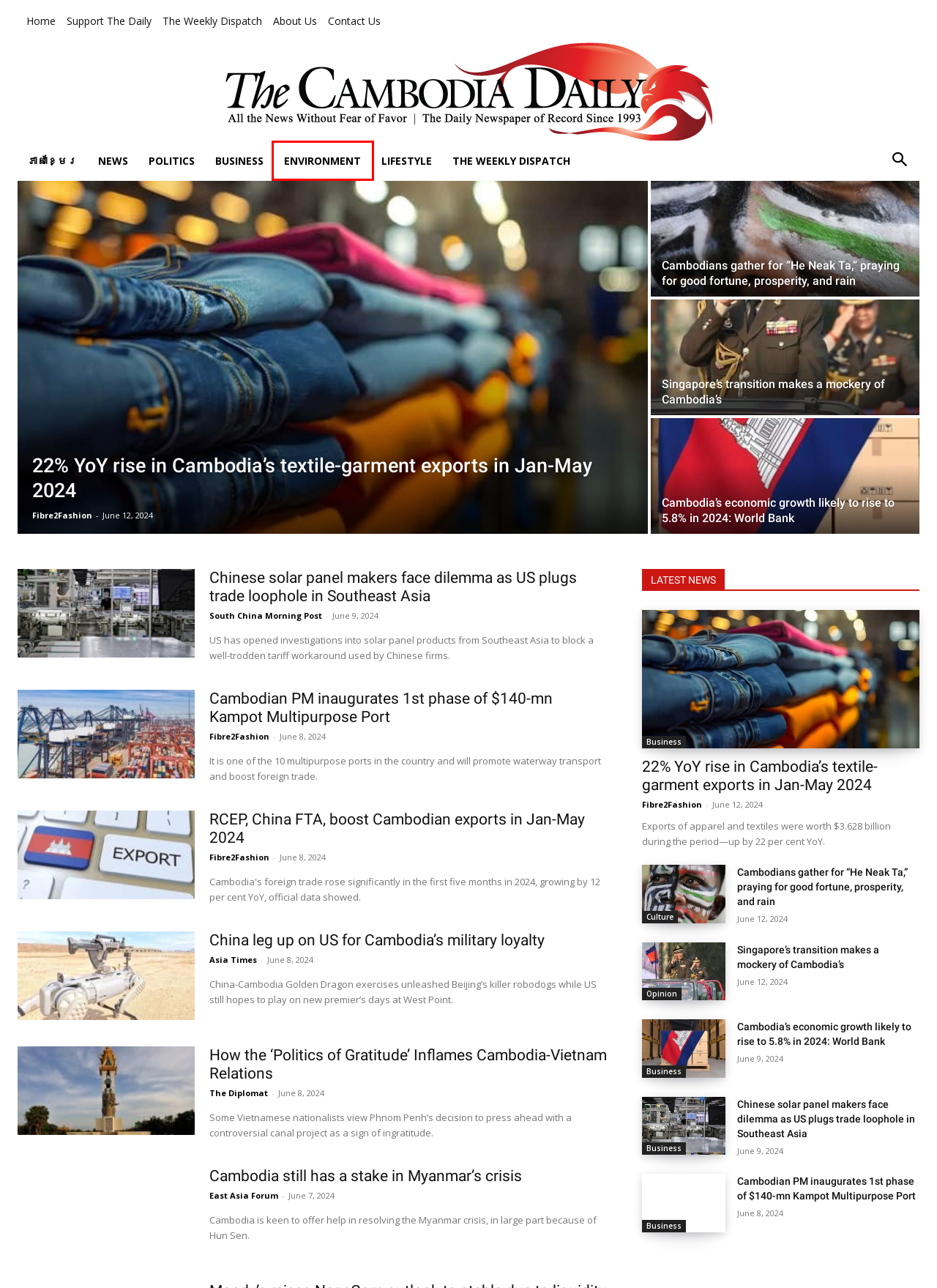Assess the screenshot of a webpage with a red bounding box and determine which webpage description most accurately matches the new page after clicking the element within the red box. Here are the options:
A. The Cambodia Daily | All the News Without Fear or Favor
B. News Archives - The Cambodia Daily
C. Environment Archives - The Cambodia Daily
D. Opinion Archives - The Cambodia Daily
E. South China Morning Post, Author at The Cambodia Daily
F. Home - The Cambodia Daily Khmer
G. Business Archives - The Cambodia Daily
H. East Asia Forum, Author at The Cambodia Daily

C